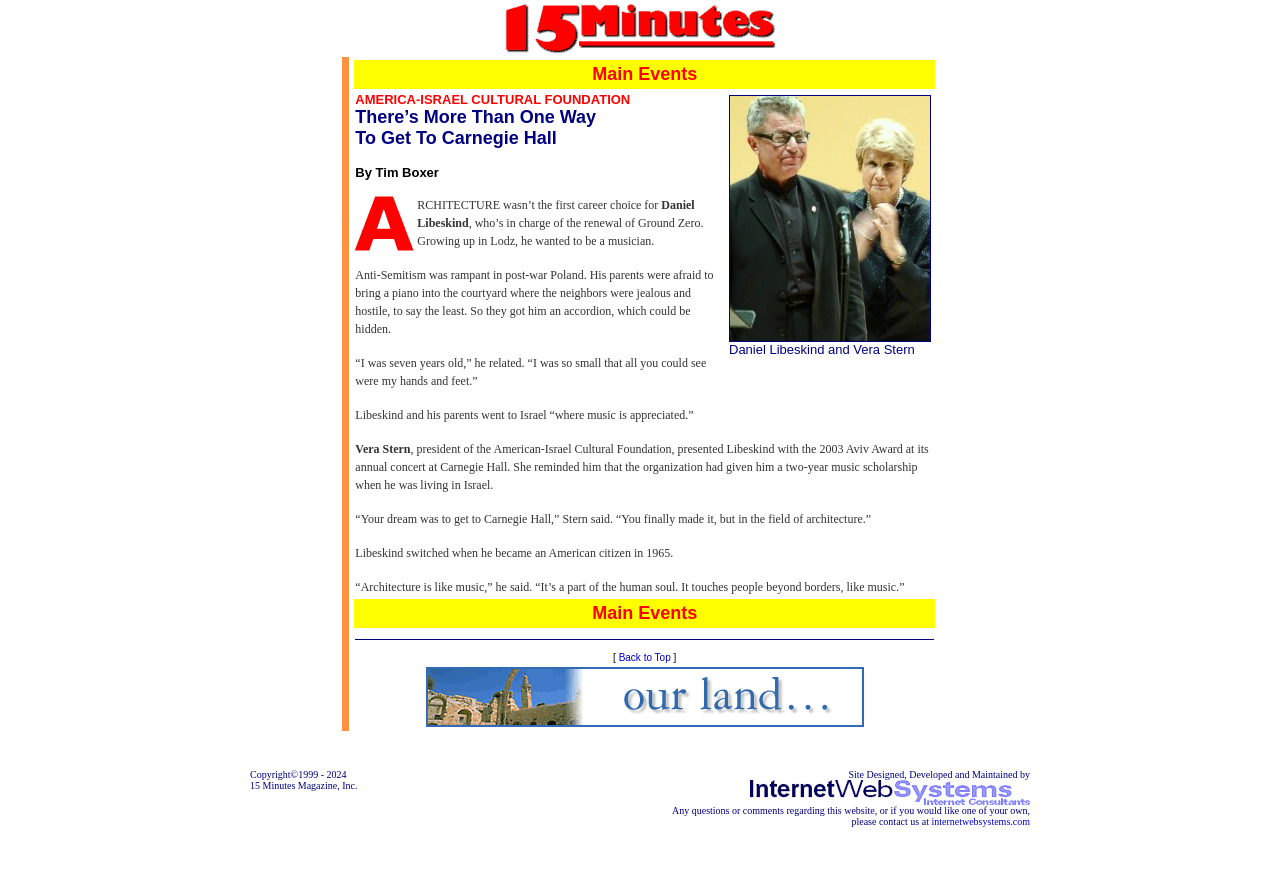Construct a comprehensive caption that outlines the webpage's structure and content.

This webpage is about the American-Israel Cultural Foundation, featuring an article about Daniel Libeskind, an architect who was awarded the 2003 Aviv Award. The page has a table layout with multiple rows and columns.

At the top of the page, there is a small image and a table with a single cell containing the title "Main Events". Below this, there is a larger table with multiple rows, each containing a cell with a portion of the article. The article is about Daniel Libeskind's career, including his early life in Poland, his switch from music to architecture, and his work on the renewal of Ground Zero.

The article is divided into sections, with headings such as "Main Events" and "Daniel Libeskind and Vera Stern". There are also several images scattered throughout the article, including a photo of Daniel Libeskind and Vera Stern.

At the bottom of the page, there is a copyright notice and a link to the website's designers, Internet Web Systems. There is also a contact link for questions or comments about the website.

Overall, the webpage has a simple and organized layout, with a focus on presenting the article and its accompanying images in a clear and readable manner.